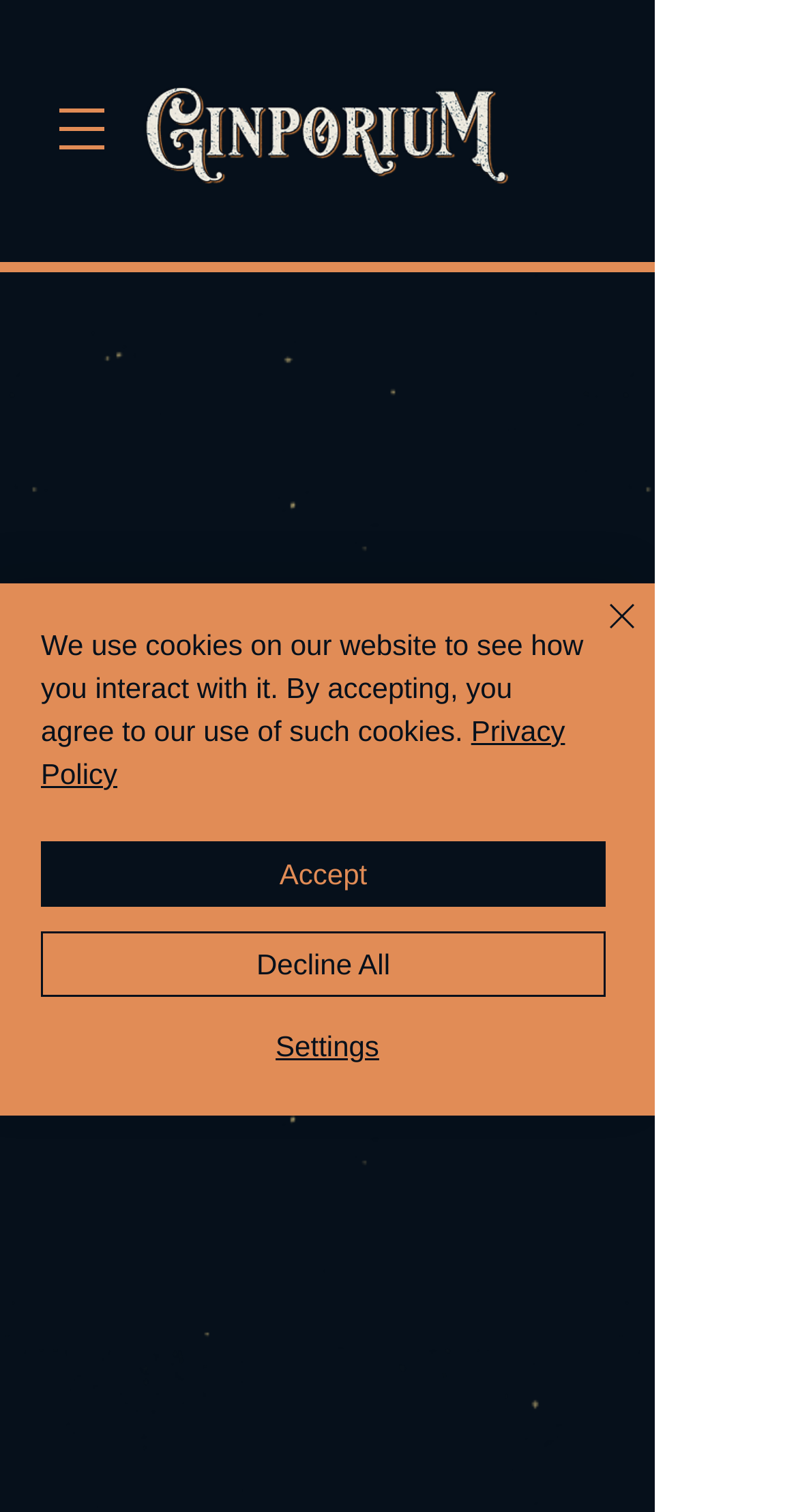Find the bounding box of the element with the following description: "Decline All". The coordinates must be four float numbers between 0 and 1, formatted as [left, top, right, bottom].

[0.051, 0.616, 0.759, 0.659]